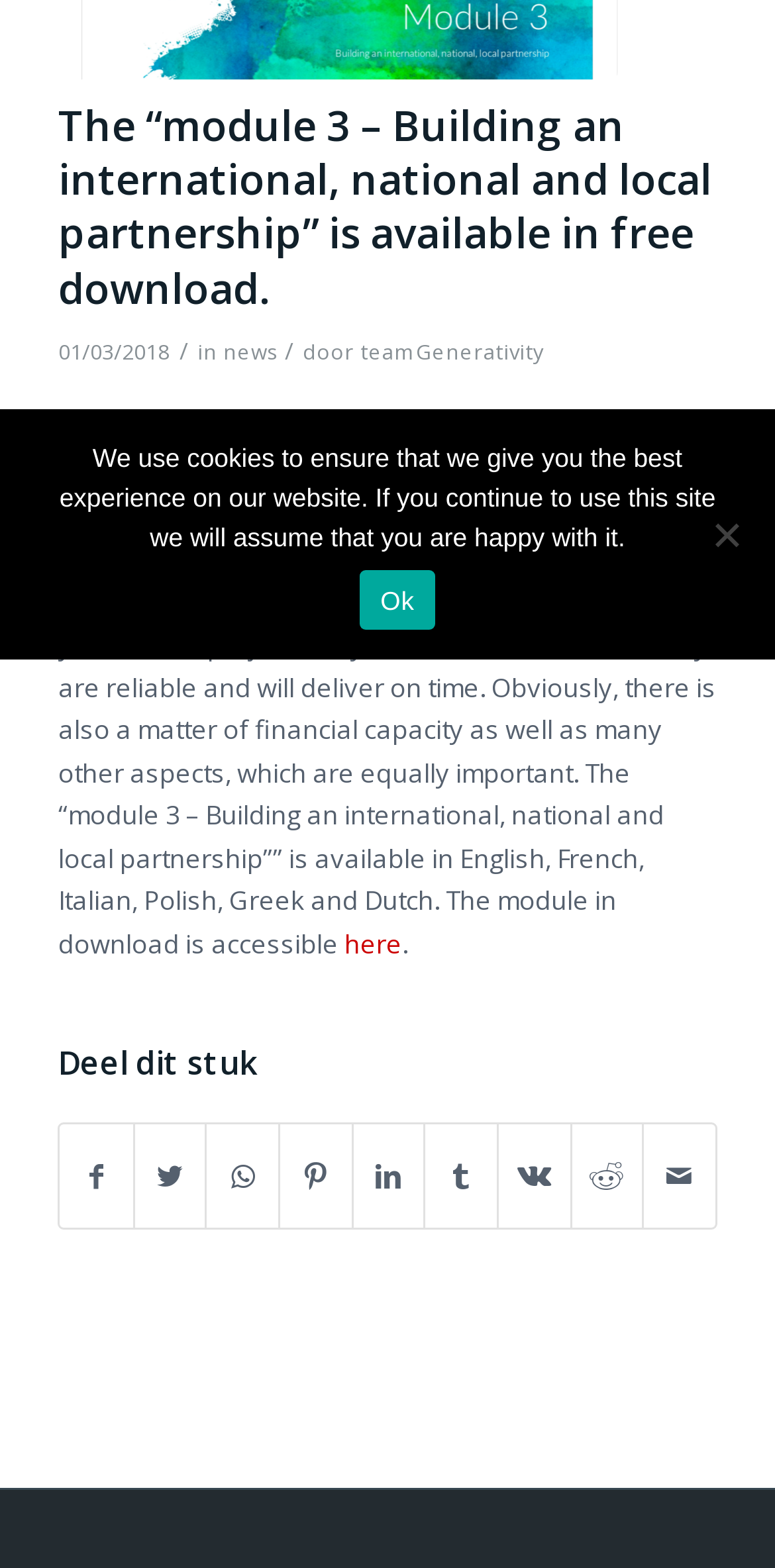Ascertain the bounding box coordinates for the UI element detailed here: "news". The coordinates should be provided as [left, top, right, bottom] with each value being a float between 0 and 1.

[0.288, 0.215, 0.354, 0.233]